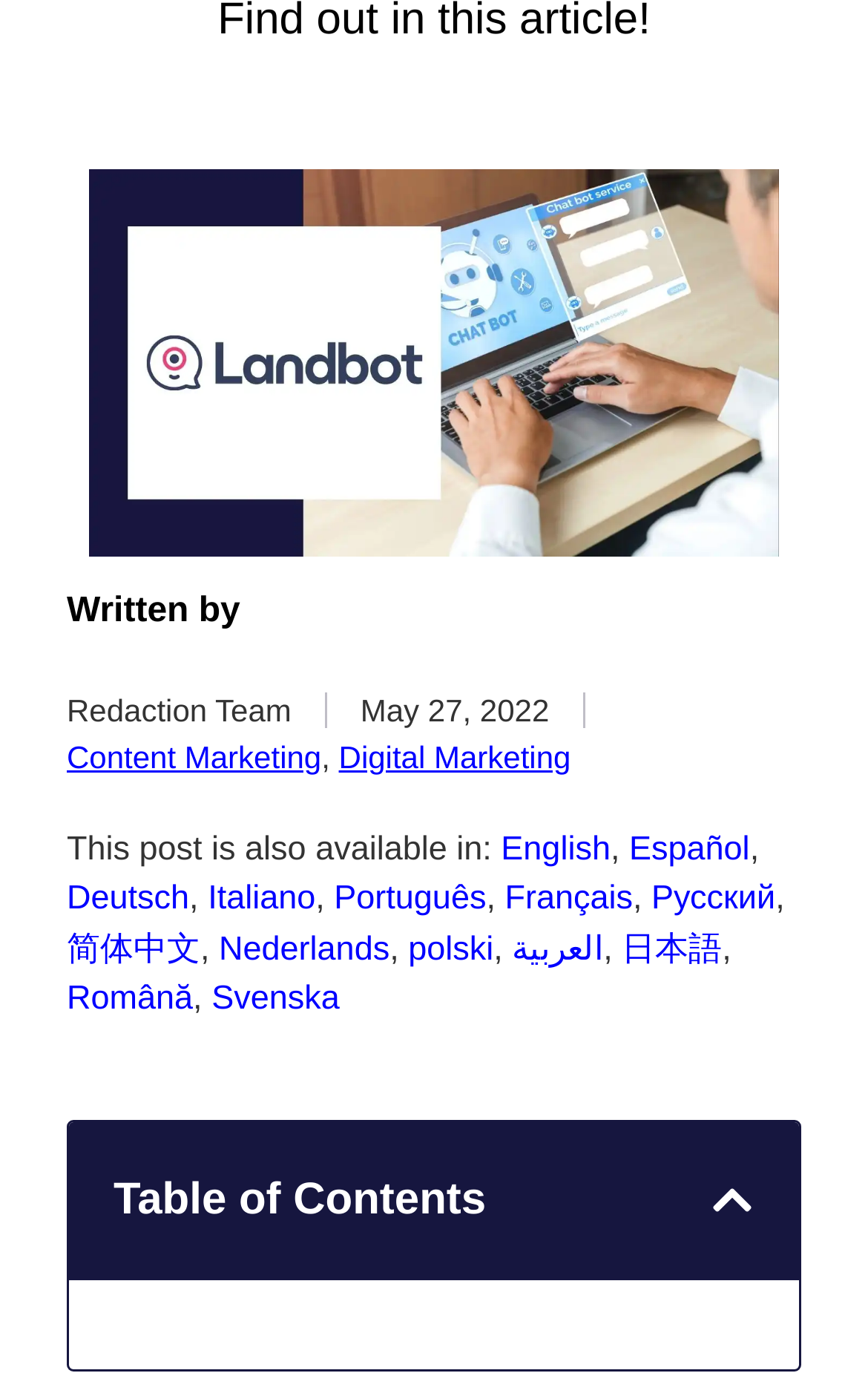Please specify the bounding box coordinates of the element that should be clicked to execute the given instruction: 'Open the Table of Contents'. Ensure the coordinates are four float numbers between 0 and 1, expressed as [left, top, right, bottom].

[0.131, 0.857, 0.56, 0.892]